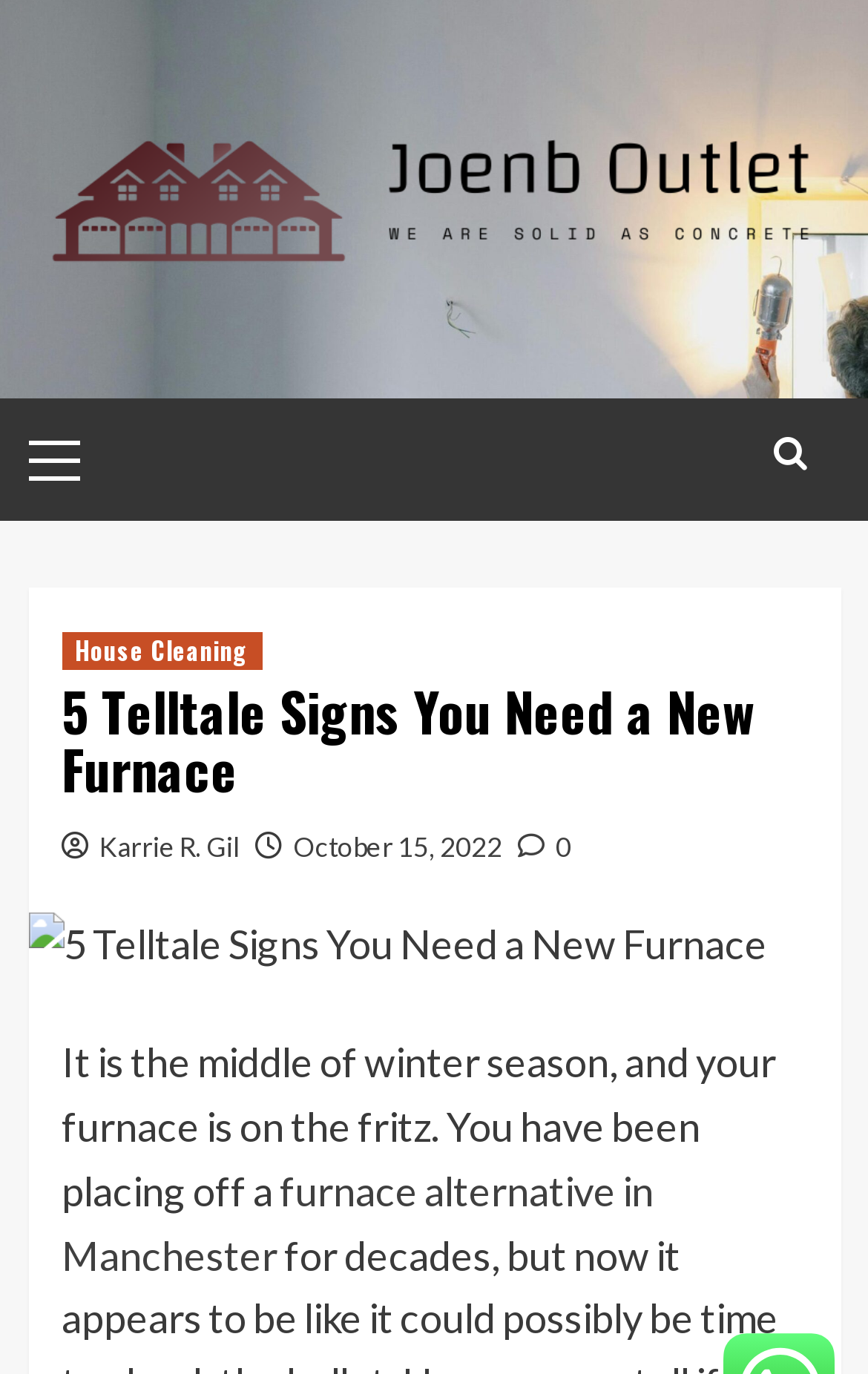What is the position of the Joenb Outlet logo?
Please provide a single word or phrase as your answer based on the screenshot.

Top left